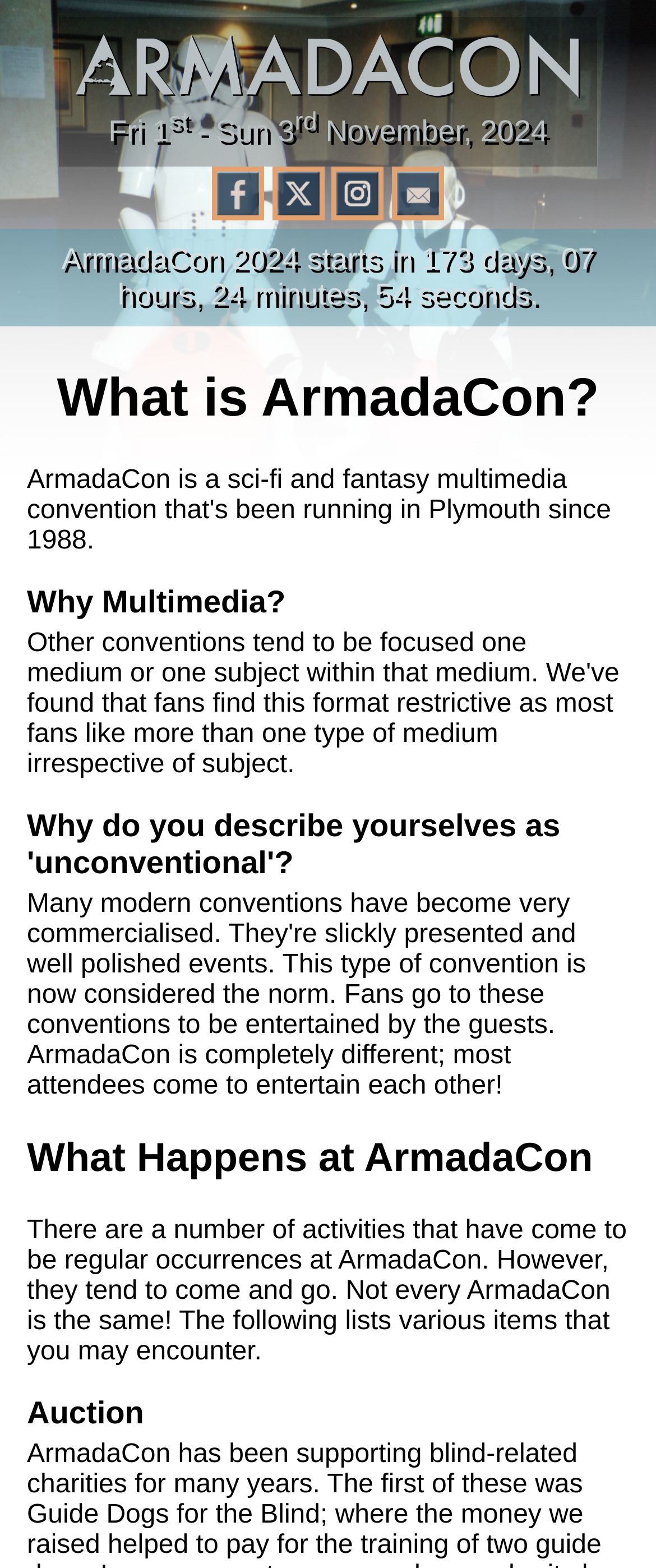By analyzing the image, answer the following question with a detailed response: What is the date of ArmadaCon 2024?

I found the date of ArmadaCon 2024 by looking at the banner image at the top of the page, which has the text 'Fri 1st - Sun 3rd November, 2024'.